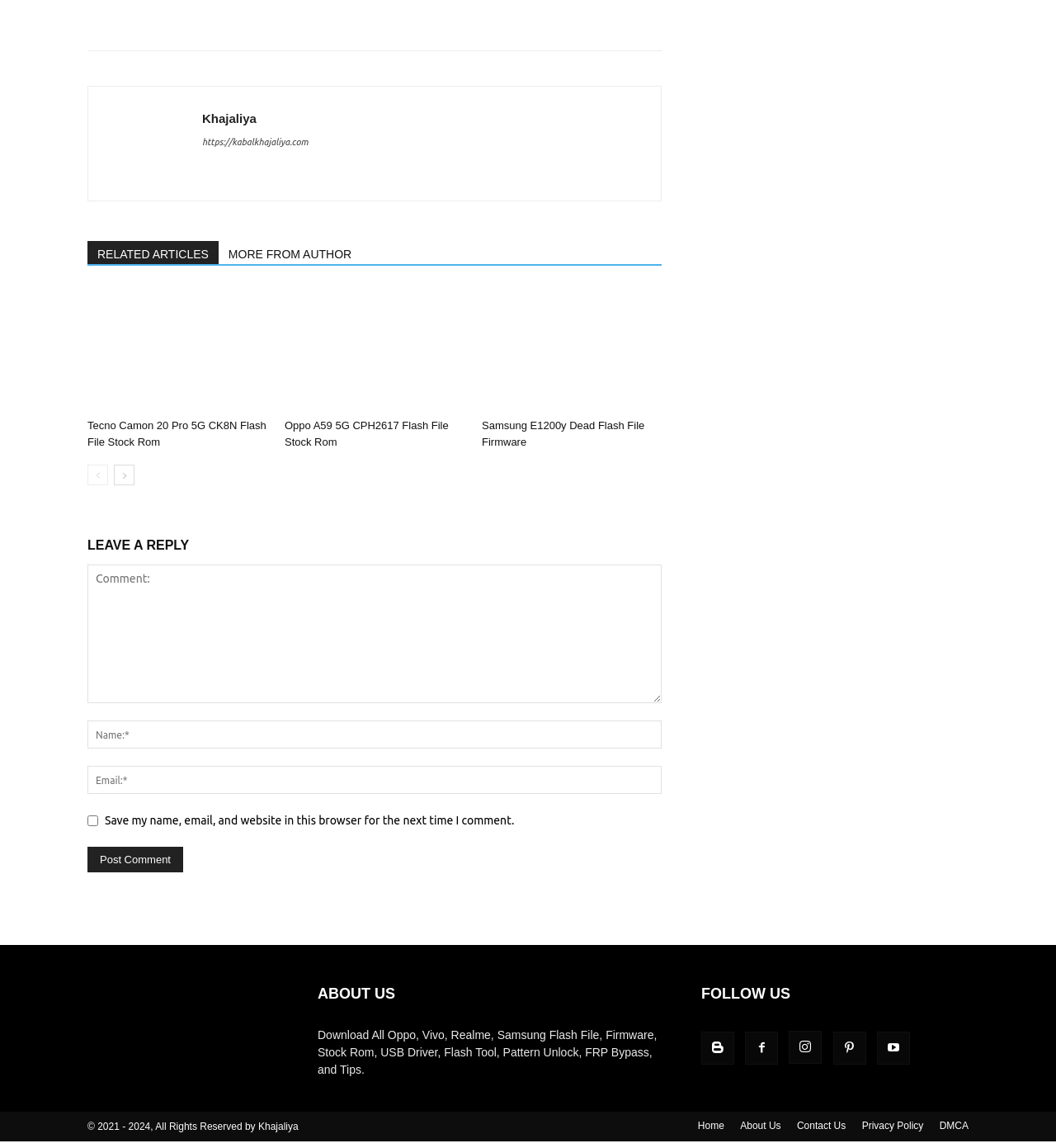Determine the bounding box coordinates of the region that needs to be clicked to achieve the task: "Click on RELATED ARTICLES link".

[0.083, 0.21, 0.207, 0.23]